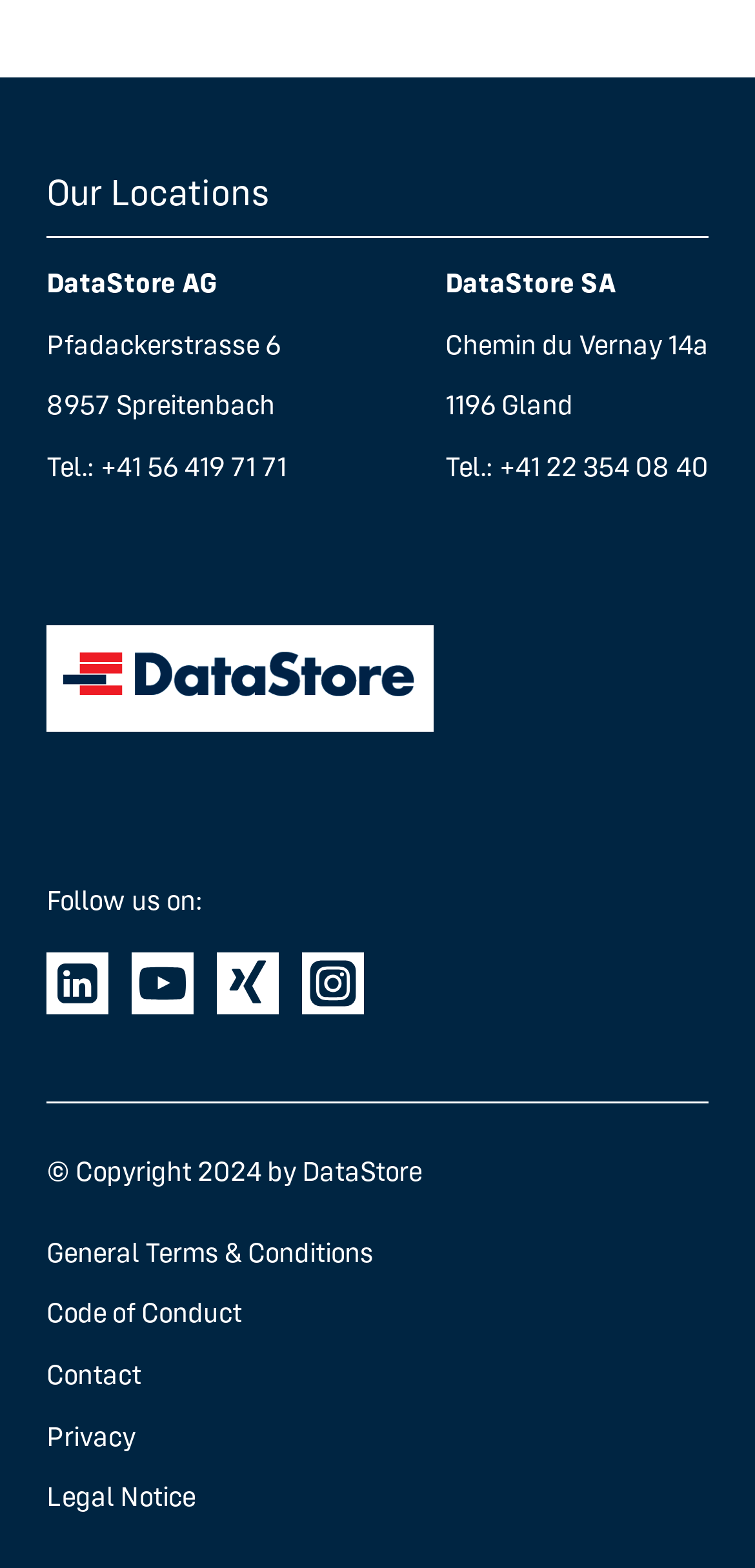Please specify the coordinates of the bounding box for the element that should be clicked to carry out this instruction: "Follow us on LinkedIn". The coordinates must be four float numbers between 0 and 1, formatted as [left, top, right, bottom].

[0.062, 0.608, 0.144, 0.647]